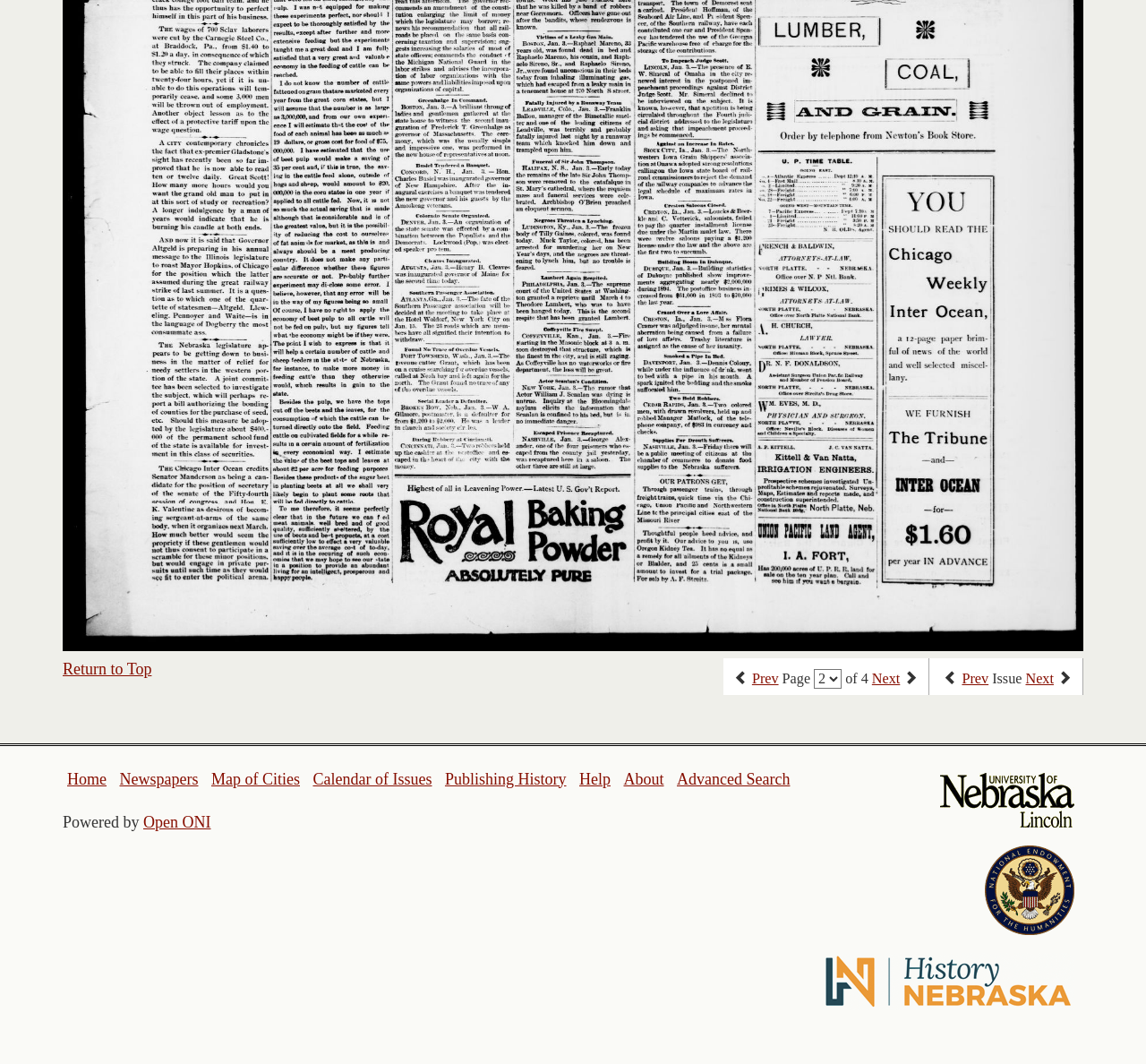Given the element description, predict the bounding box coordinates in the format (top-left x, top-left y, bottom-right x, bottom-right y). Make sure all values are between 0 and 1. Here is the element description: Publishing History

[0.388, 0.723, 0.494, 0.74]